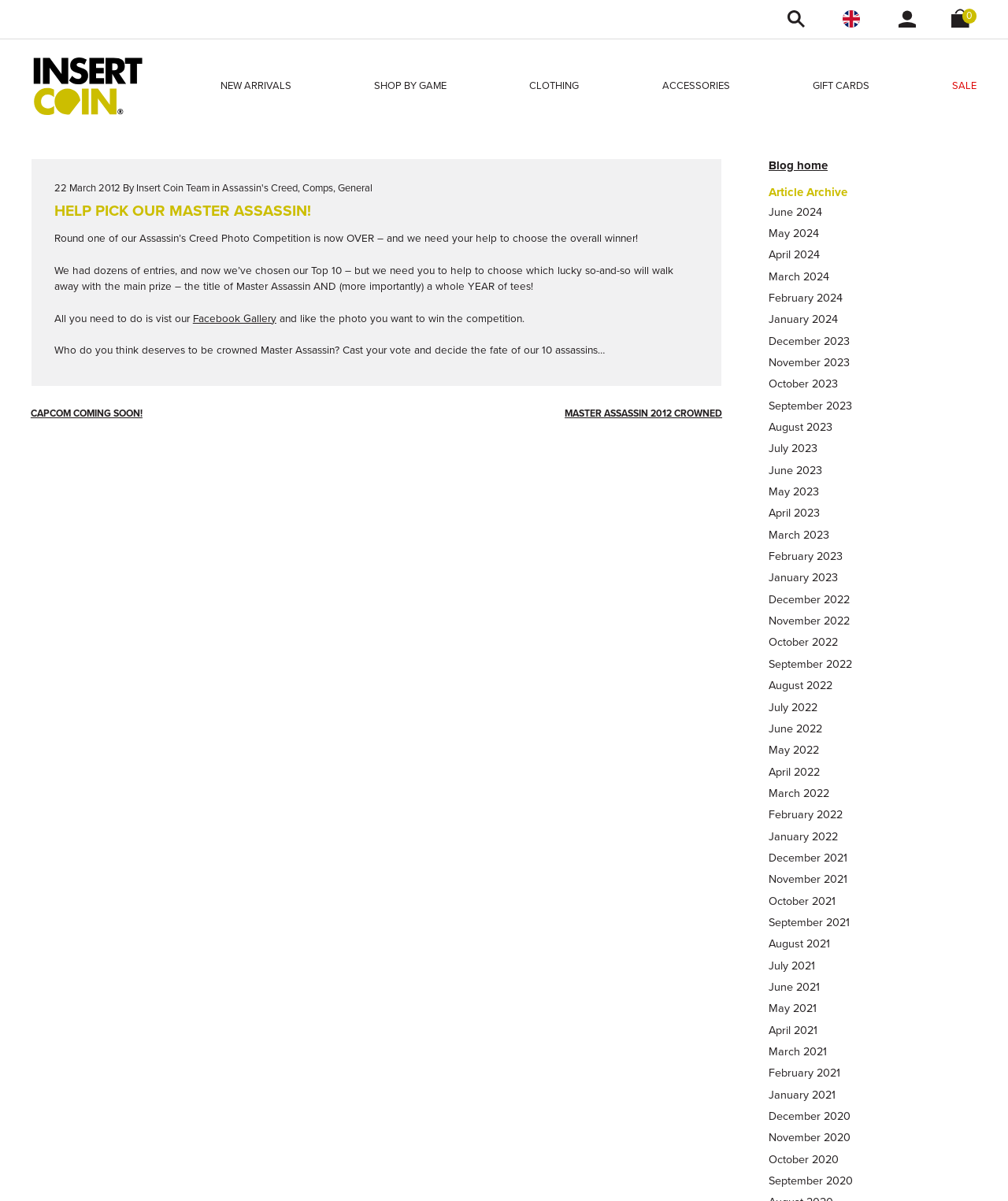Please identify the bounding box coordinates of the clickable region that I should interact with to perform the following instruction: "Visit the 'NEW ARRIVALS' page". The coordinates should be expressed as four float numbers between 0 and 1, i.e., [left, top, right, bottom].

[0.219, 0.063, 0.289, 0.081]